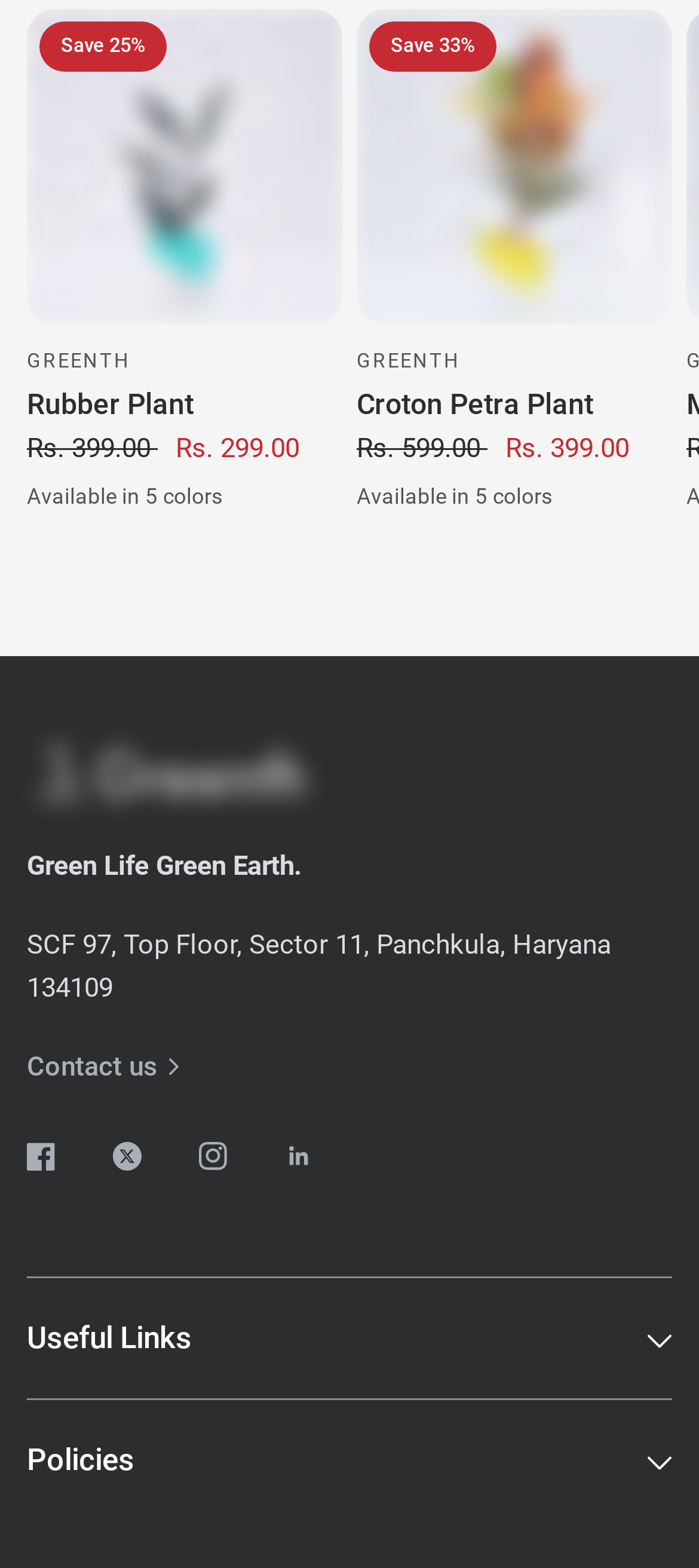Please reply with a single word or brief phrase to the question: 
What is the address of Green Life Green Earth?

SCF 97, Top Floor, Sector 11, Panchkula, Haryana 134109